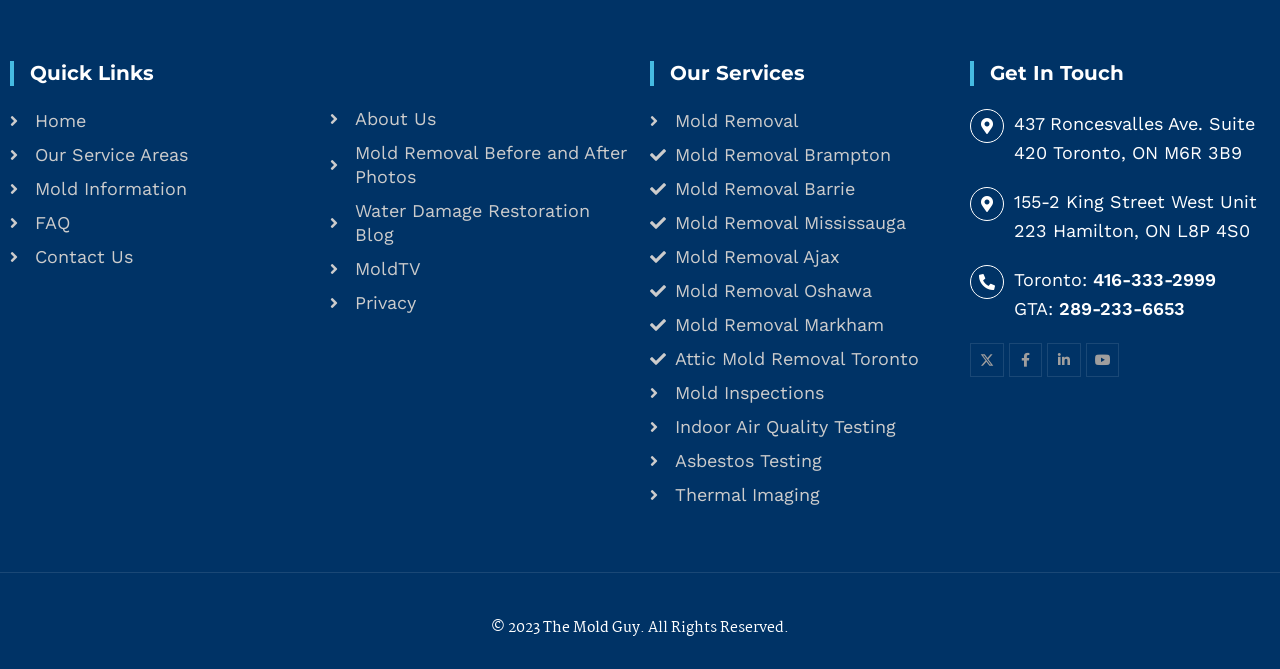Identify the bounding box coordinates for the element you need to click to achieve the following task: "Click on Home". The coordinates must be four float values ranging from 0 to 1, formatted as [left, top, right, bottom].

[0.008, 0.164, 0.242, 0.199]